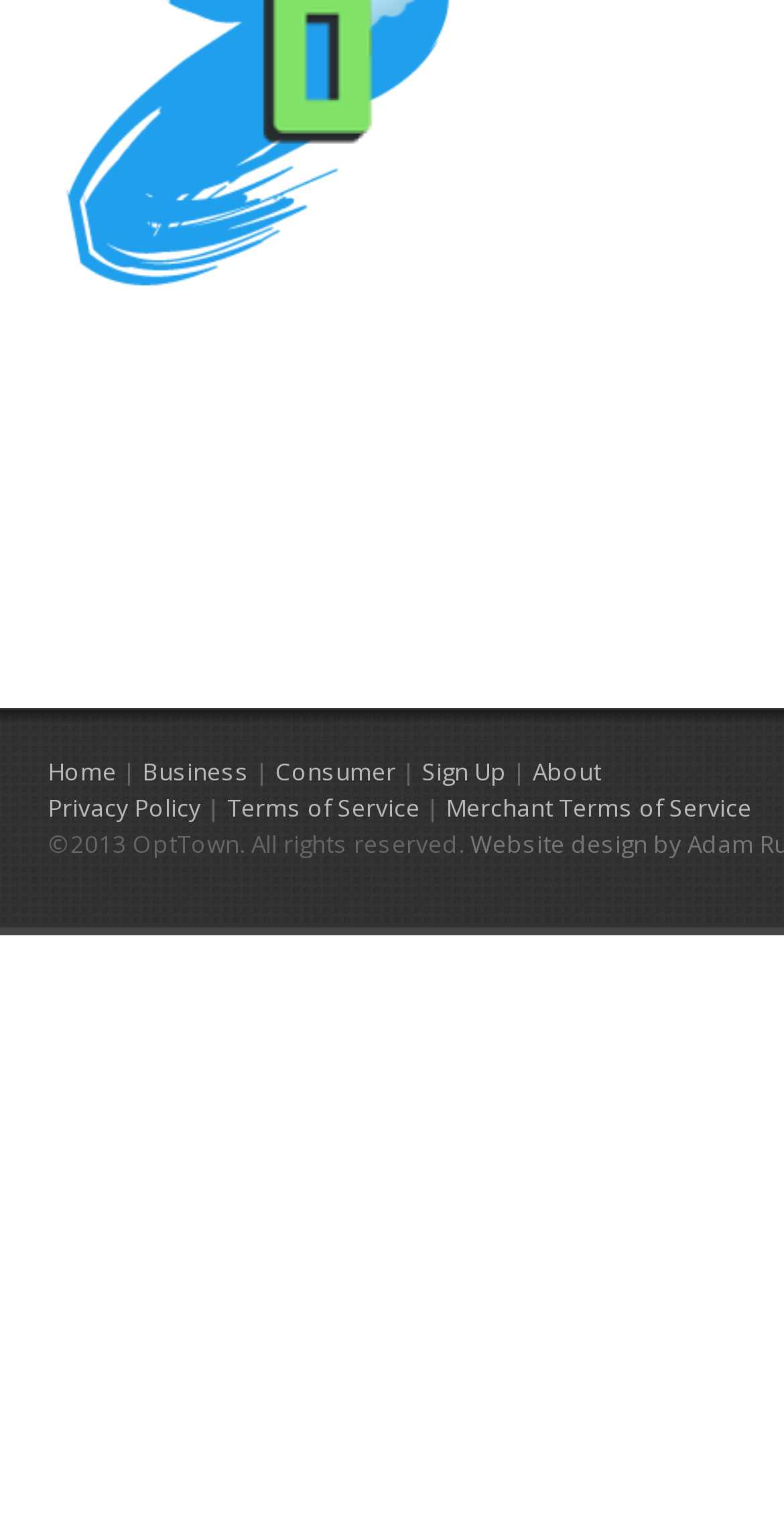Find the bounding box coordinates of the UI element according to this description: "Privacy Policy".

[0.062, 0.516, 0.256, 0.537]